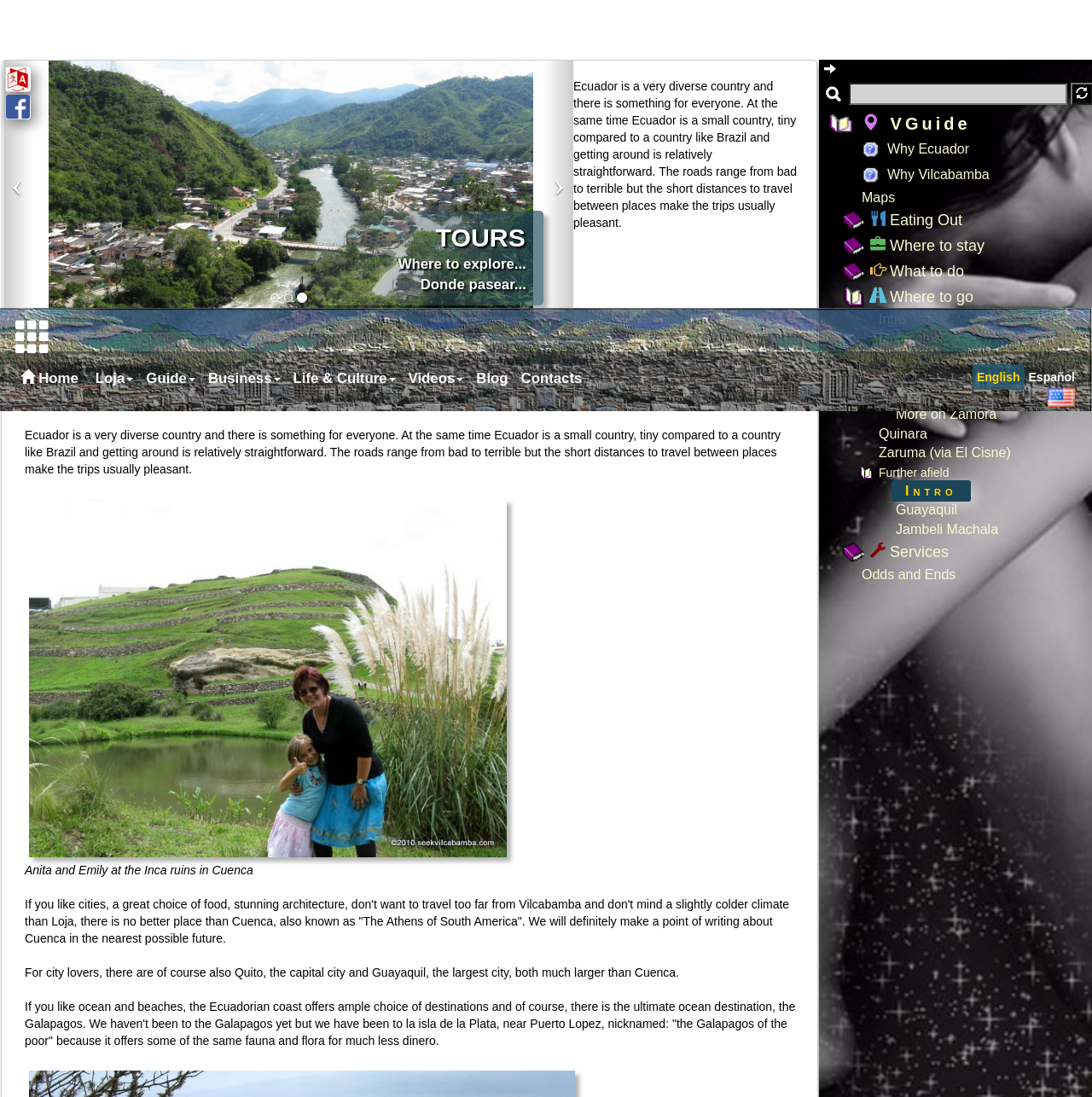Could you highlight the region that needs to be clicked to execute the instruction: "Select the 'English' language option"?

[0.891, 0.012, 0.938, 0.035]